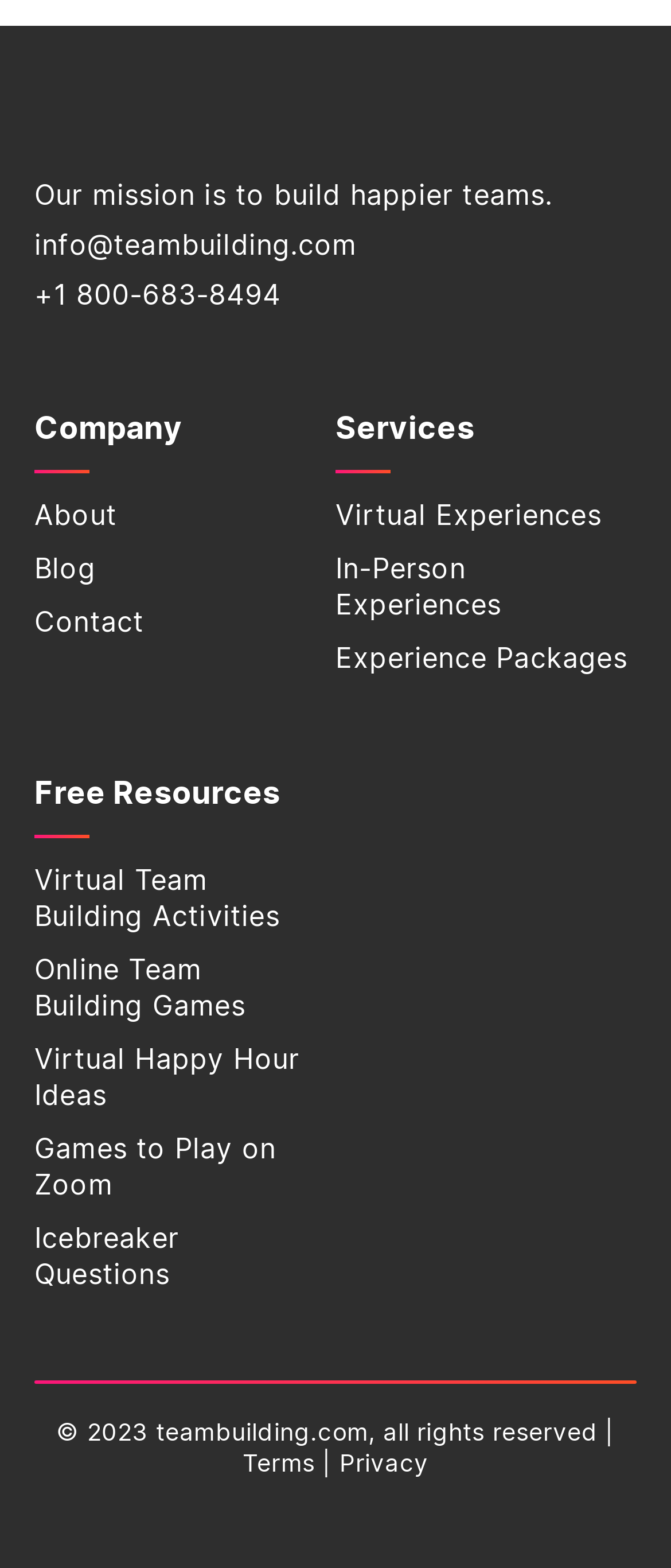Find the bounding box coordinates of the clickable region needed to perform the following instruction: "Discover technology". The coordinates should be provided as four float numbers between 0 and 1, i.e., [left, top, right, bottom].

None